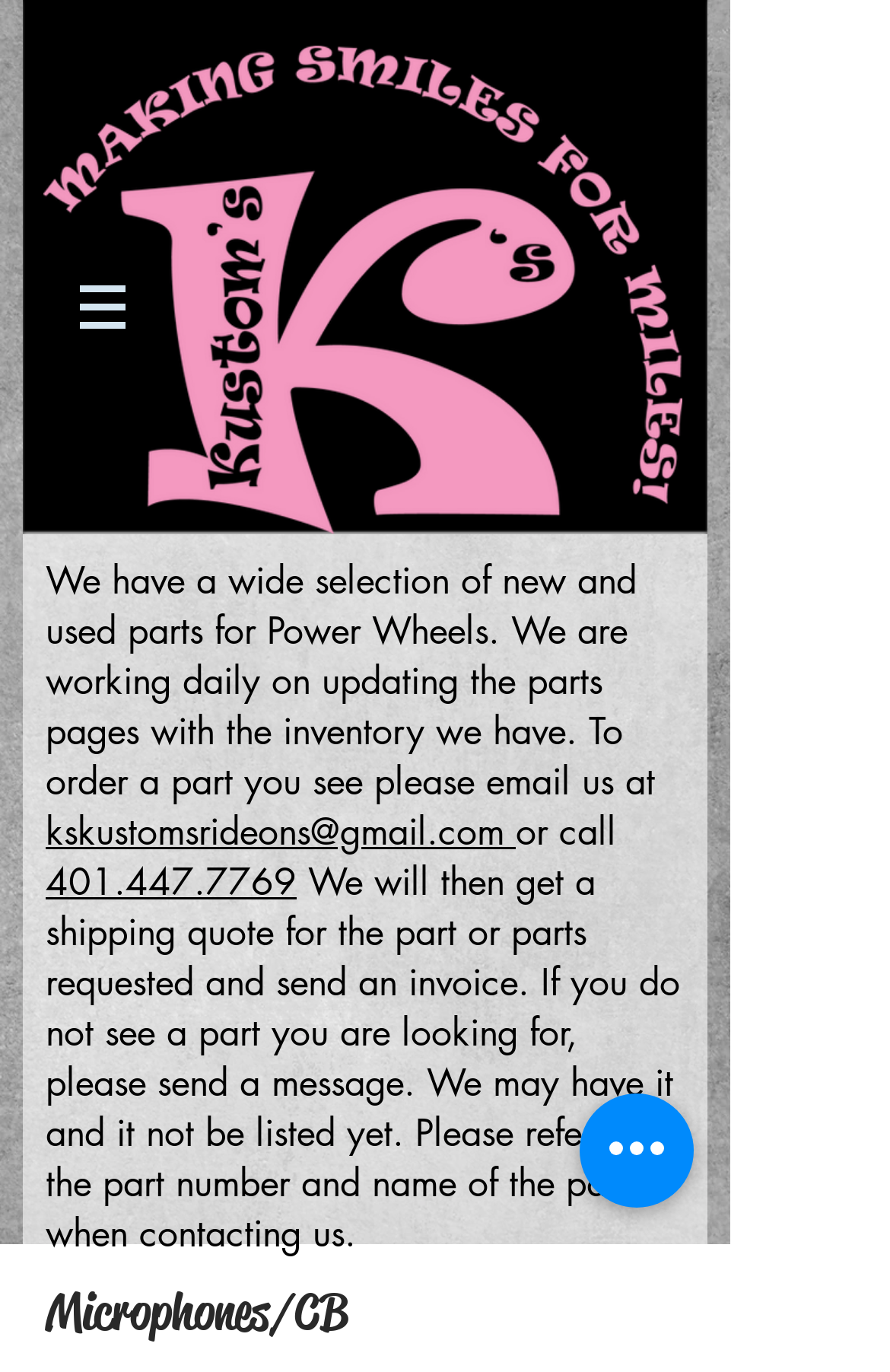Find the bounding box of the UI element described as: "401.447.7769". The bounding box coordinates should be given as four float values between 0 and 1, i.e., [left, top, right, bottom].

[0.051, 0.626, 0.333, 0.661]